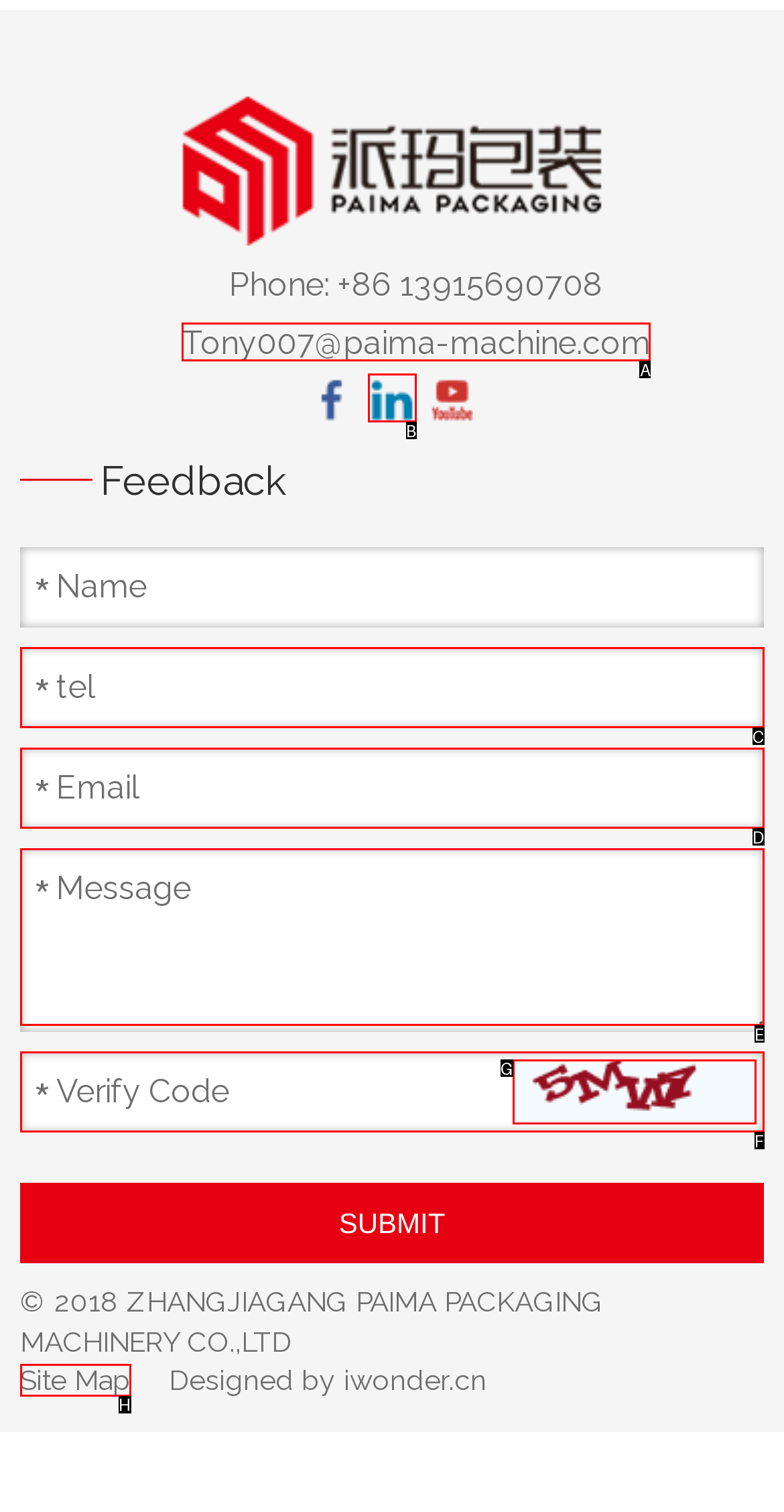Identify the letter of the UI element that fits the description: parent_node: Message name="content"
Respond with the letter of the option directly.

E